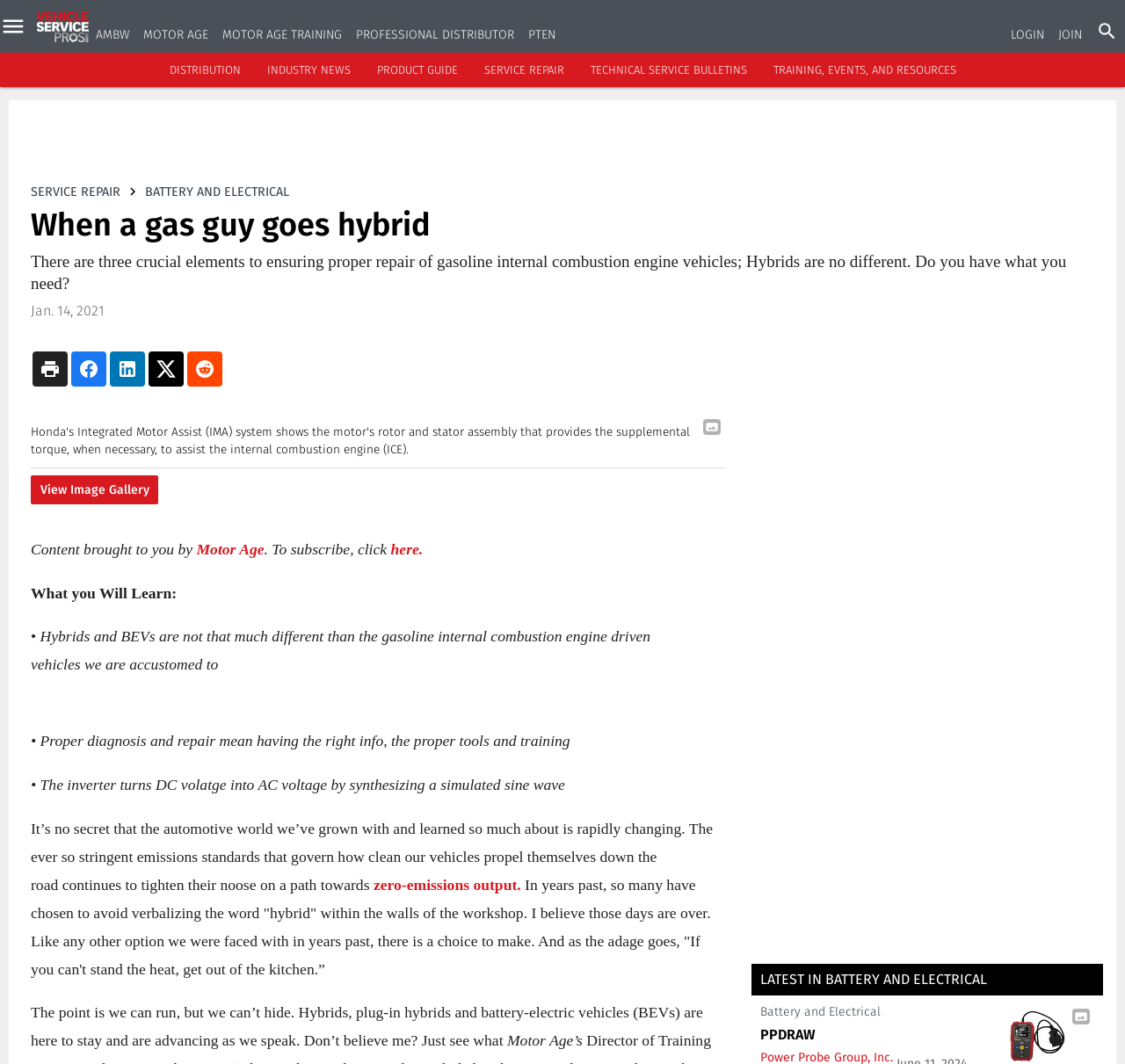Produce a meticulous description of the webpage.

The webpage is about Vehicle Service Pros, with a focus on hybrid vehicles and their repair. At the top, there is a logo and a navigation menu with links to various sections, including Distribution, Industry News, Product Guide, Service Repair, and Technical Service Bulletins. 

Below the navigation menu, there is a section with links to different topics, including ADAS/Calibration/Programming, Battery and Electrical, Diagnostics and Driveability, and more. 

The main content of the page is an article titled "When a gas guy goes hybrid" with a publication date of January 14, 2021. The article discusses the crucial elements to ensure proper repair of gasoline internal combustion engine vehicles, including hybrids. 

To the right of the article, there is a figure showing Honda's Integrated Motor Assist (IMA) system, which provides supplemental torque to assist the internal combustion engine. Below the figure, there is a button to view an image gallery. 

At the bottom of the page, there are links to social media platforms, including Facebook, Instagram, LinkedIn, and Twitter. There is also a section with a heading "LATEST IN BATTERY AND ELECTRICAL" and a link to an article with a photo courtesy of Power Probe.